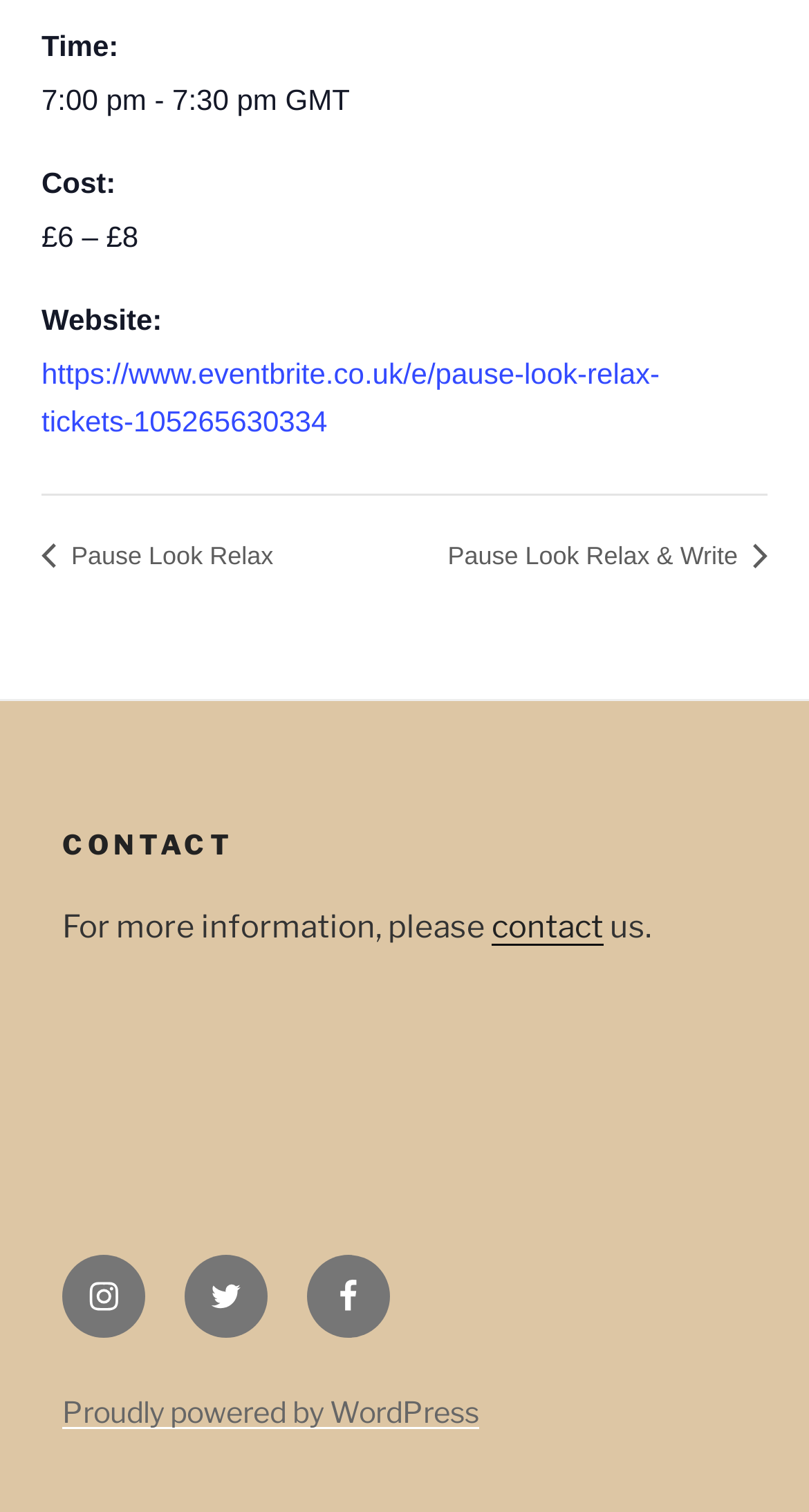Using the given description, provide the bounding box coordinates formatted as (top-left x, top-left y, bottom-right x, bottom-right y), with all values being floating point numbers between 0 and 1. Description: « Pause Look Relax

[0.051, 0.358, 0.366, 0.377]